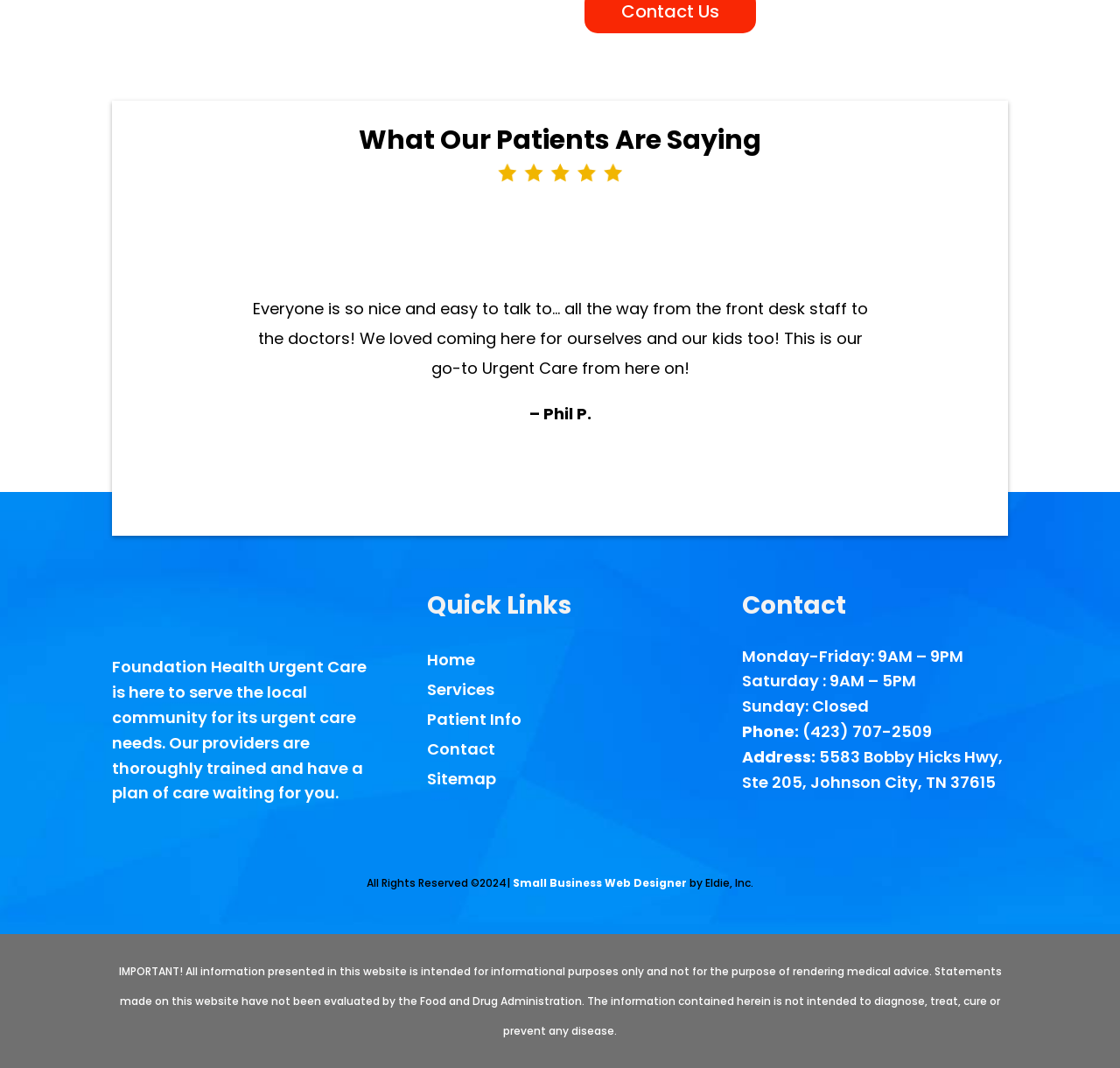Provide the bounding box for the UI element matching this description: "name="s" placeholder="Search …" title="Search for:"".

None